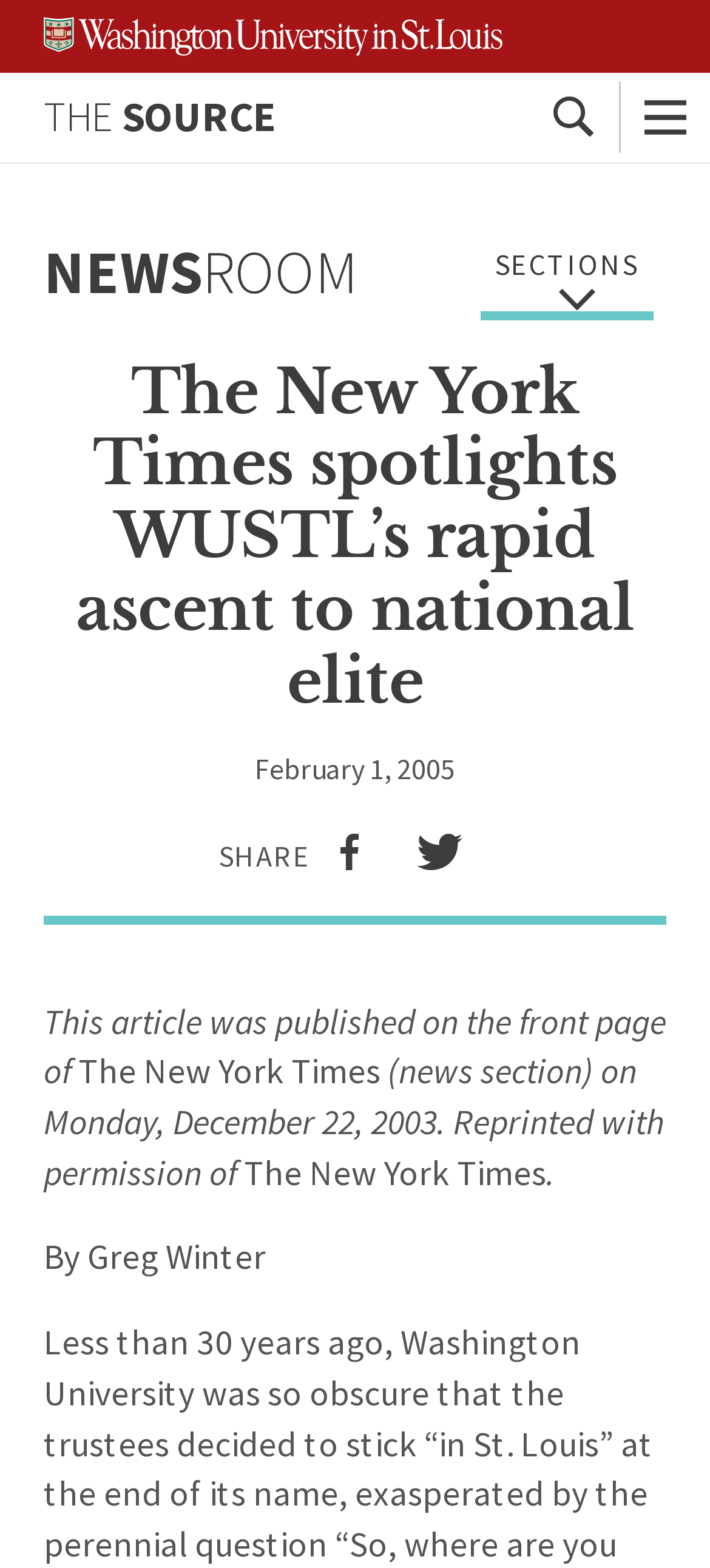Extract the bounding box of the UI element described as: "NEWSROOM".

[0.062, 0.149, 0.503, 0.197]